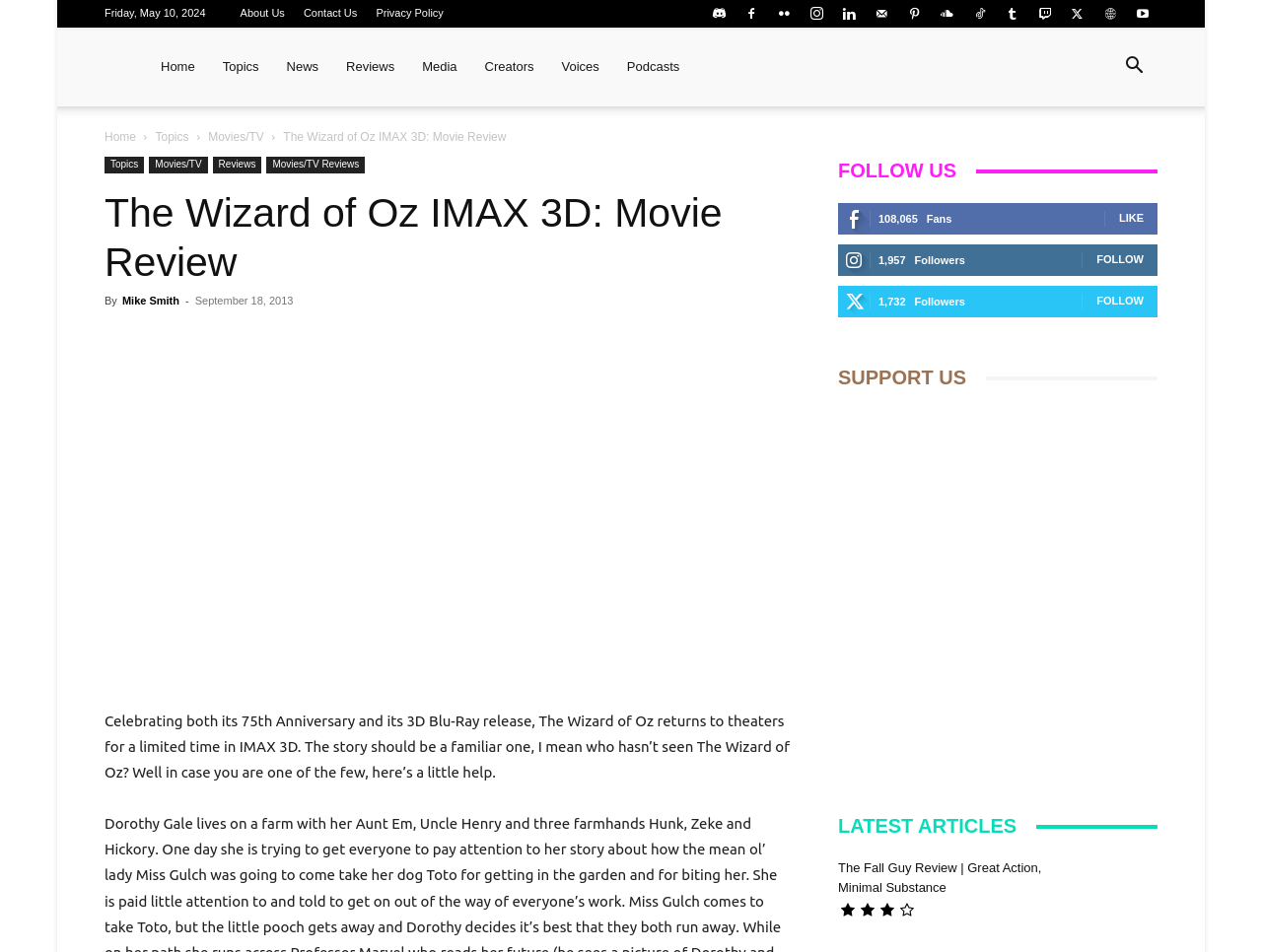Identify the bounding box coordinates of the clickable region required to complete the instruction: "Log in to the website". The coordinates should be given as four float numbers within the range of 0 and 1, i.e., [left, top, right, bottom].

None